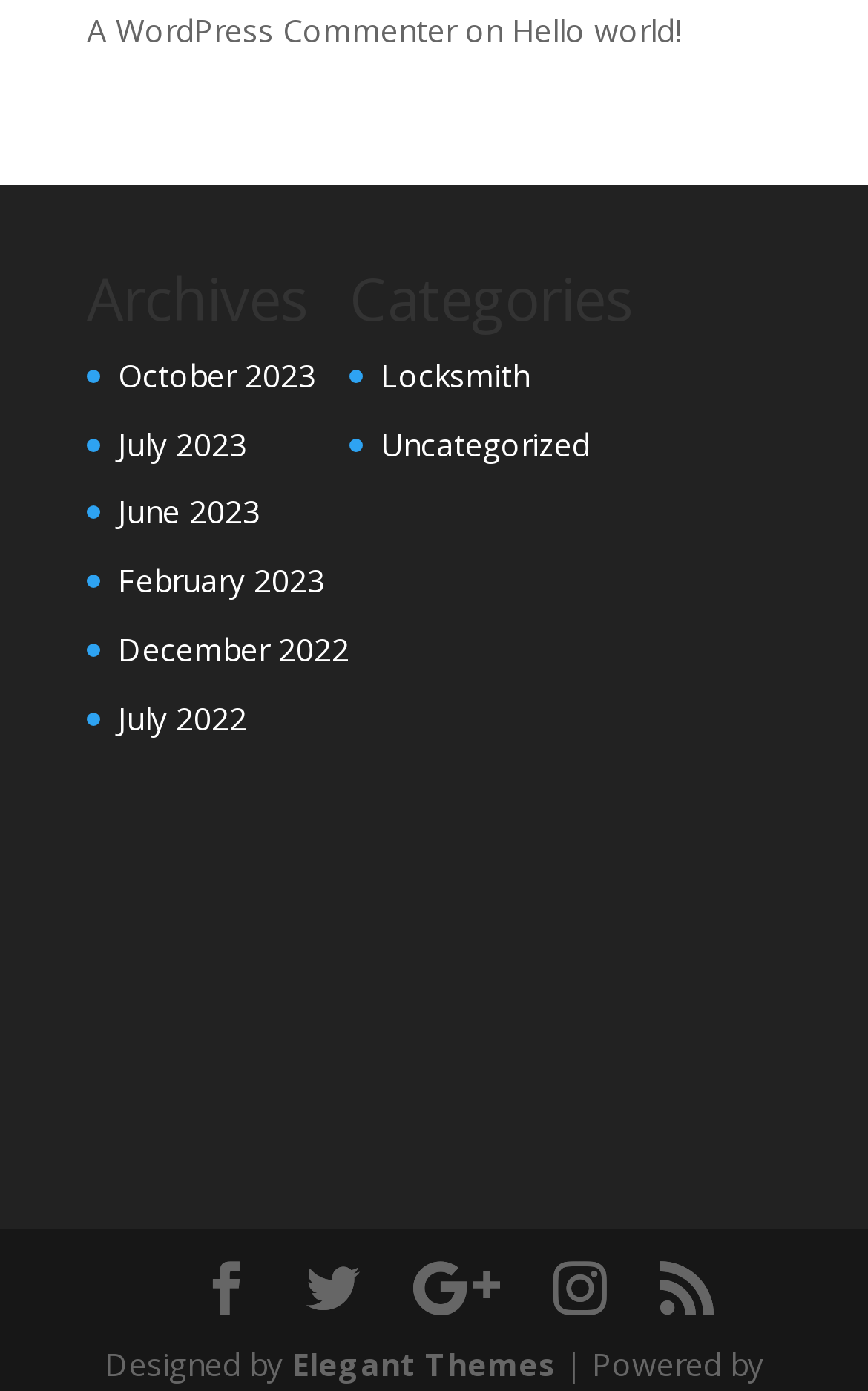How many links are there in the 'Archives' section?
Observe the image and answer the question with a one-word or short phrase response.

6